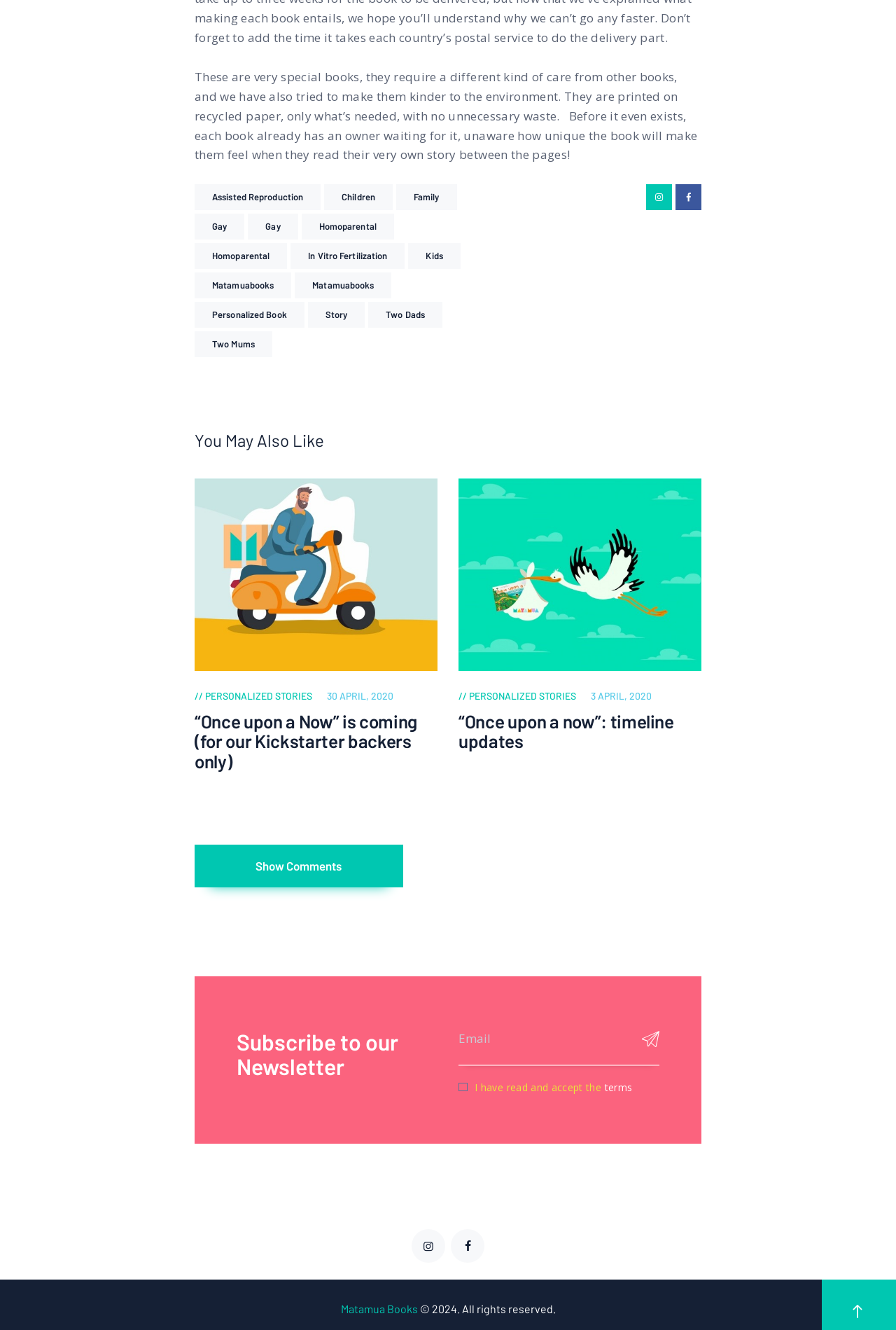Identify the bounding box coordinates for the UI element described by the following text: "in vitro fertilization". Provide the coordinates as four float numbers between 0 and 1, in the format [left, top, right, bottom].

[0.324, 0.183, 0.452, 0.202]